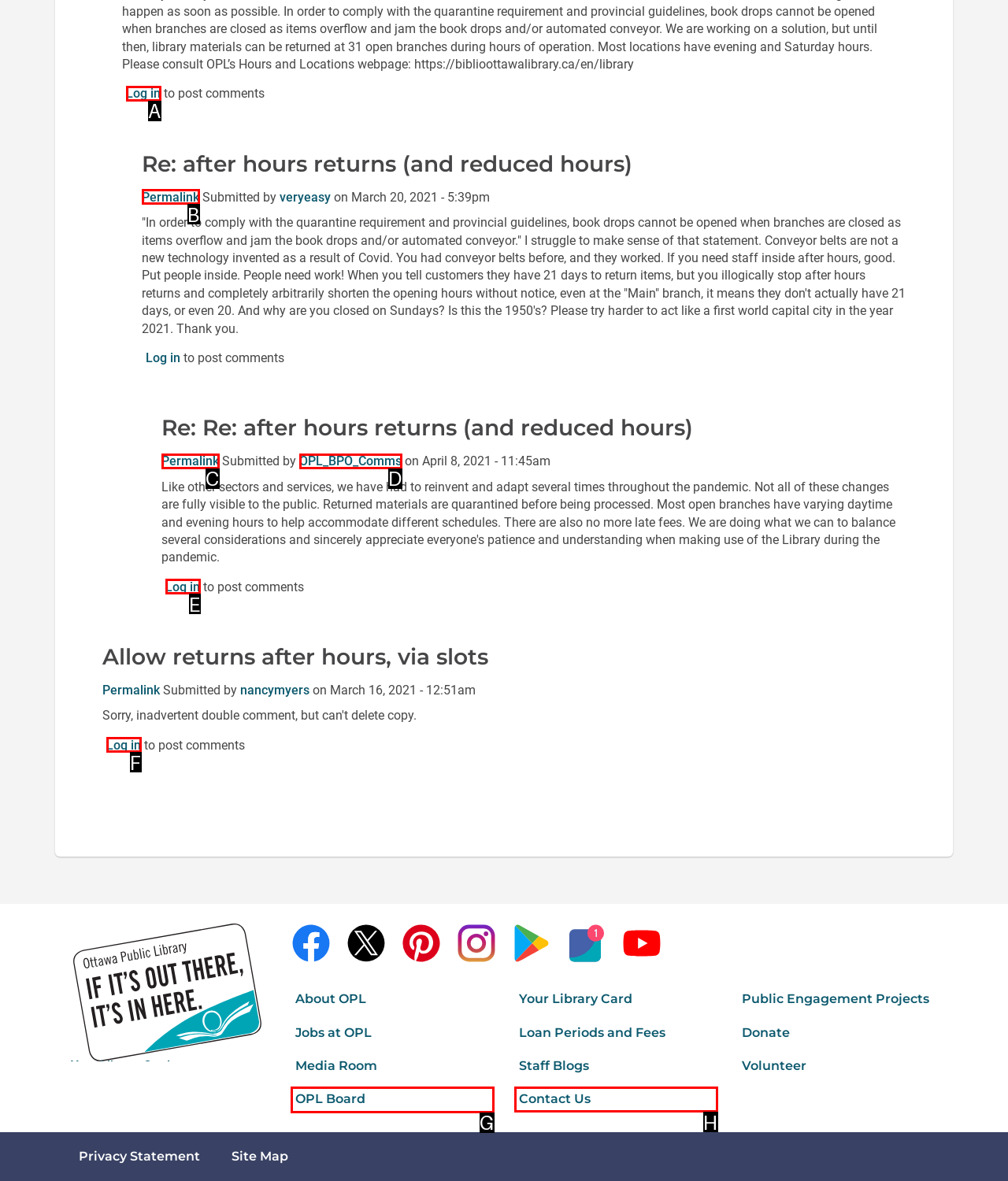Point out which HTML element you should click to fulfill the task: Visit the OPL Board page.
Provide the option's letter from the given choices.

G